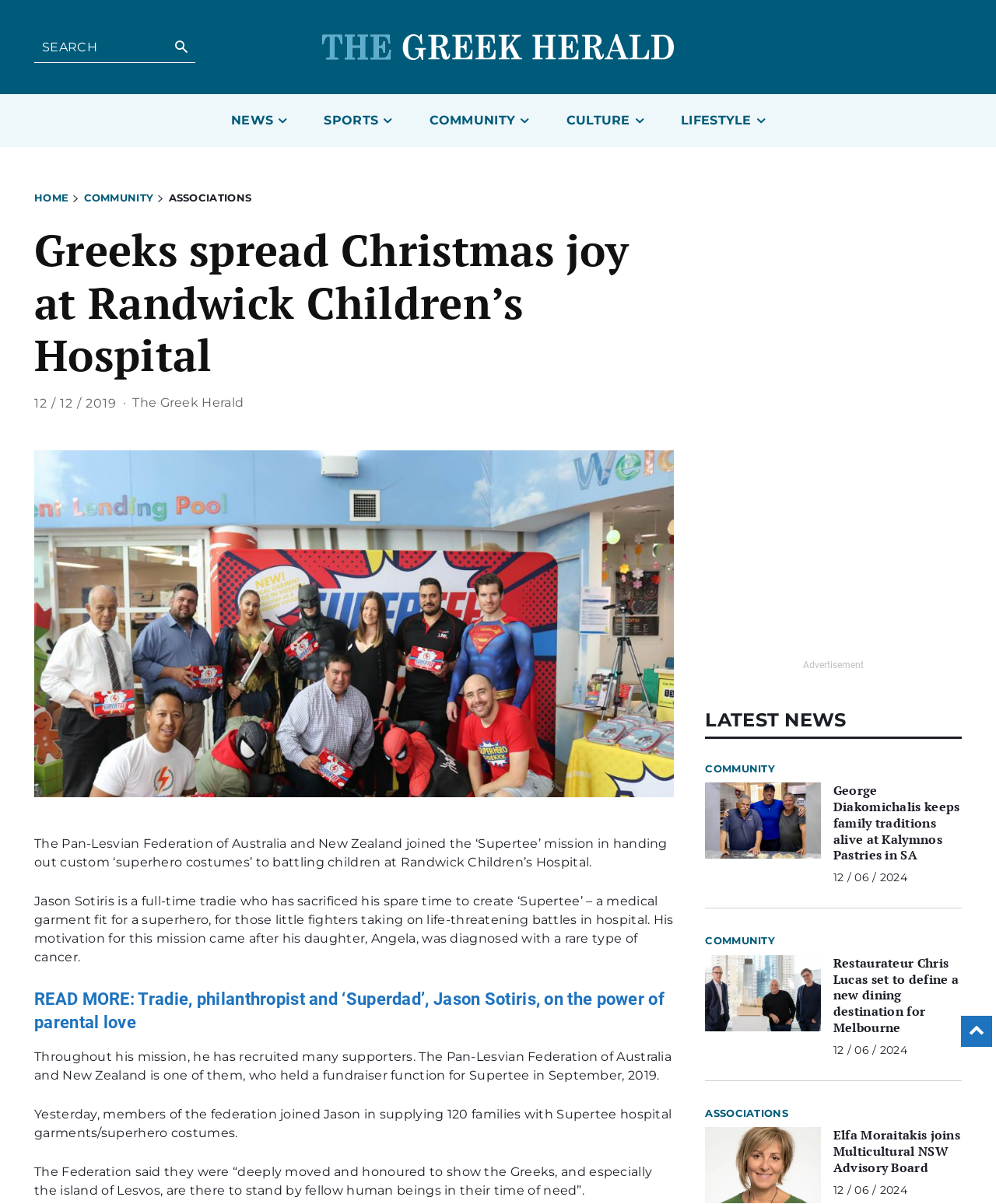Please identify the bounding box coordinates of the area I need to click to accomplish the following instruction: "Search for something".

[0.067, 0.084, 0.129, 0.097]